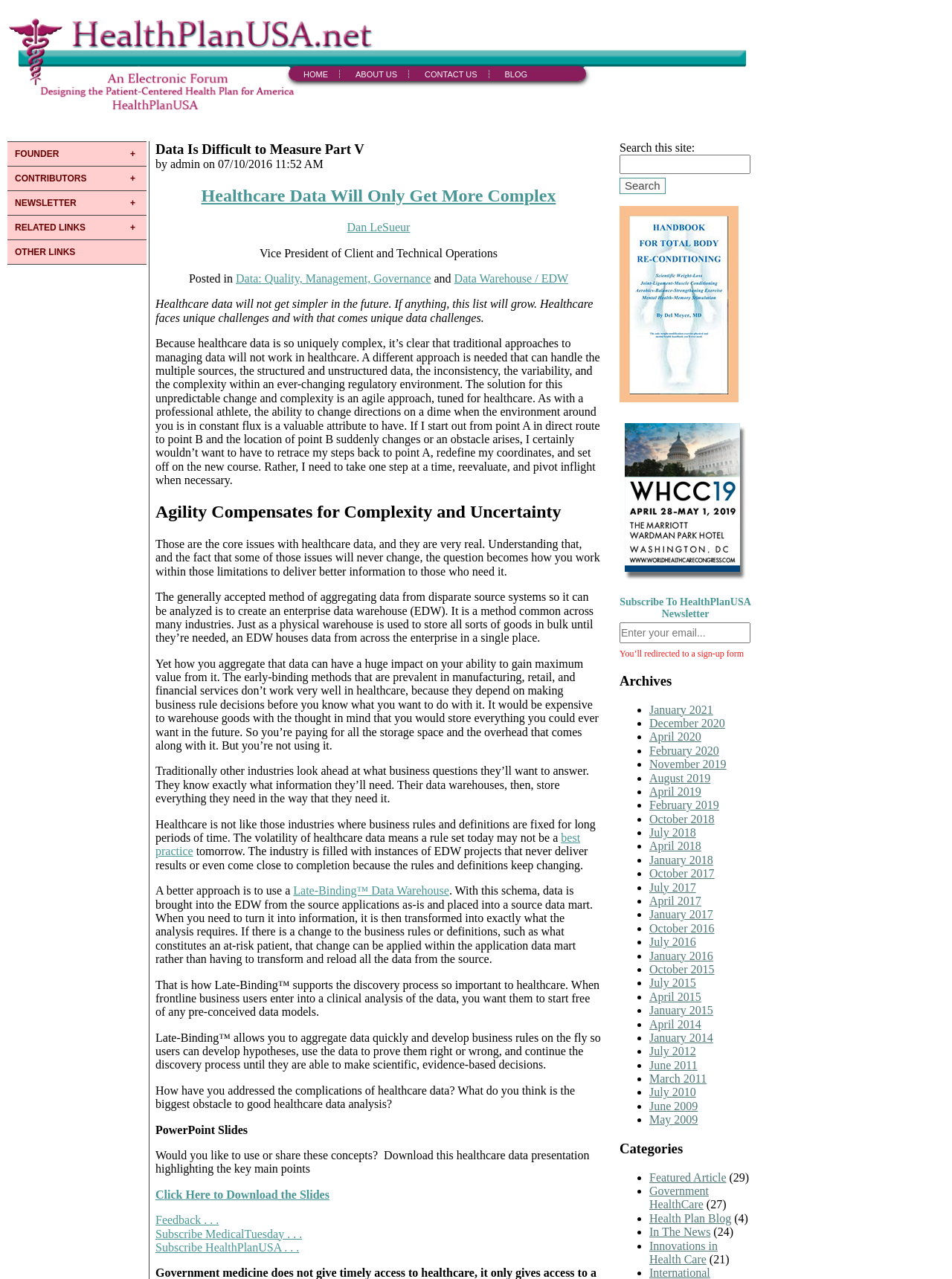Please determine the bounding box coordinates of the element's region to click in order to carry out the following instruction: "Subscribe to HealthPlanUSA Newsletter". The coordinates should be four float numbers between 0 and 1, i.e., [left, top, right, bottom].

[0.651, 0.466, 0.789, 0.484]